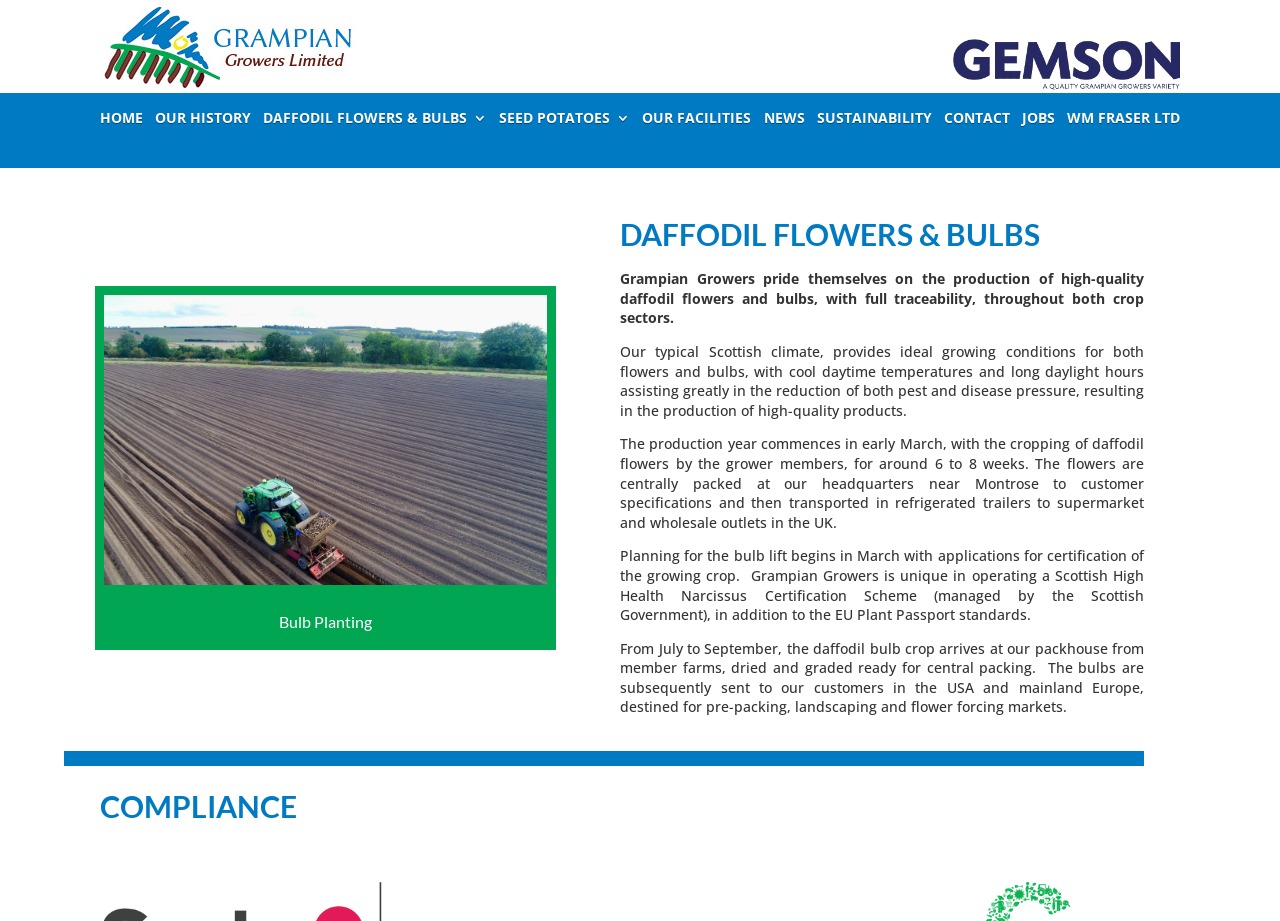Using the information in the image, give a comprehensive answer to the question: 
What is the purpose of the refrigerated trailers?

The purpose of the refrigerated trailers is obtained from the static text element that describes the process of centrally packing the daffodil flowers and transporting them to supermarket and wholesale outlets in the UK.